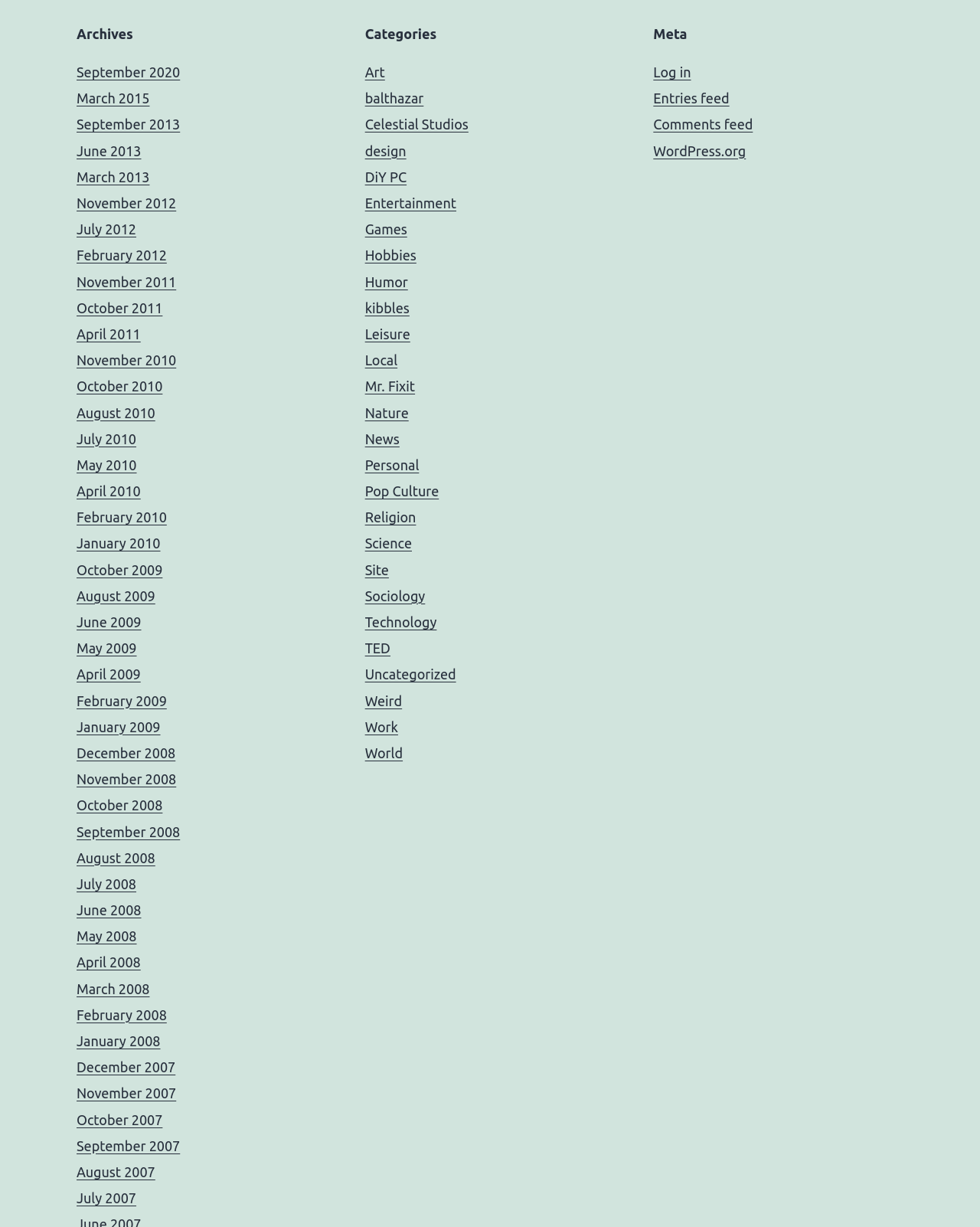Please specify the bounding box coordinates in the format (top-left x, top-left y, bottom-right x, bottom-right y), with all values as floating point numbers between 0 and 1. Identify the bounding box of the UI element described by: Technology

[0.372, 0.501, 0.446, 0.513]